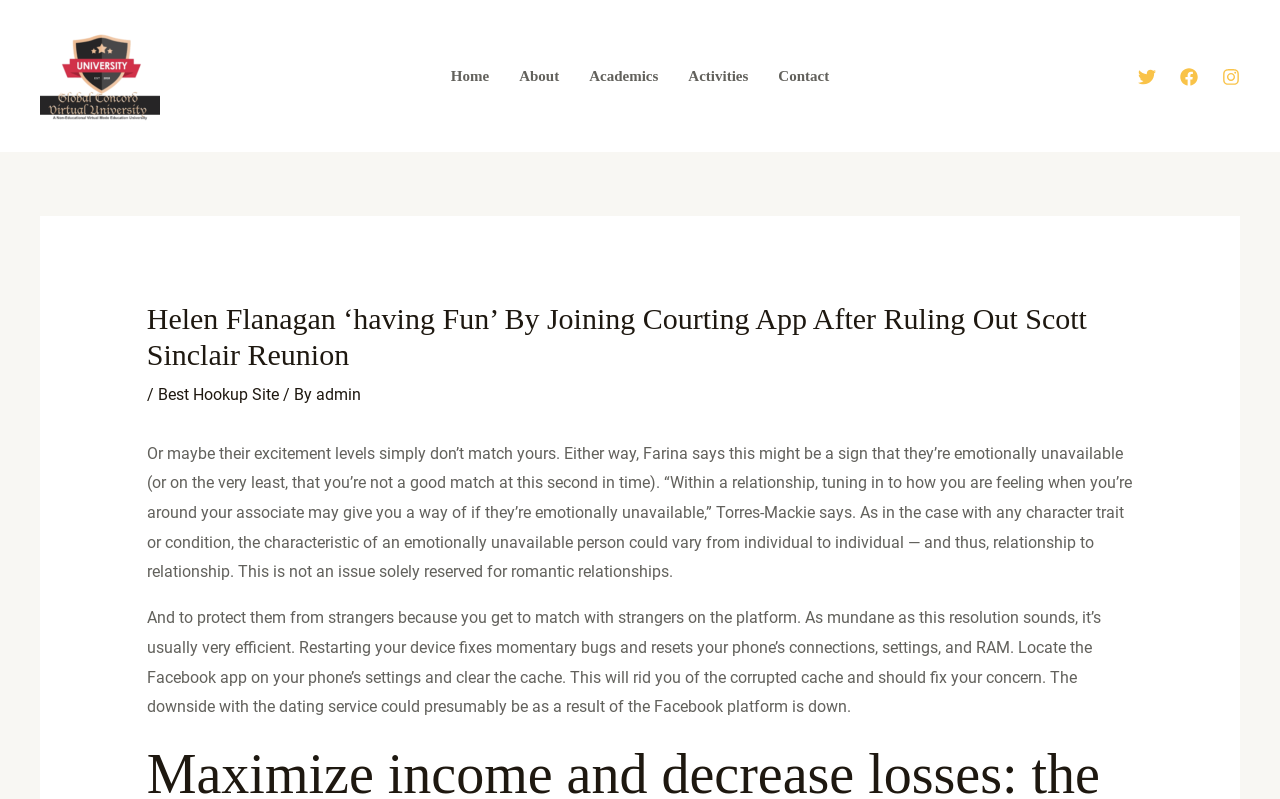Answer this question in one word or a short phrase: What is the name of the university?

Global Concord Virtual University